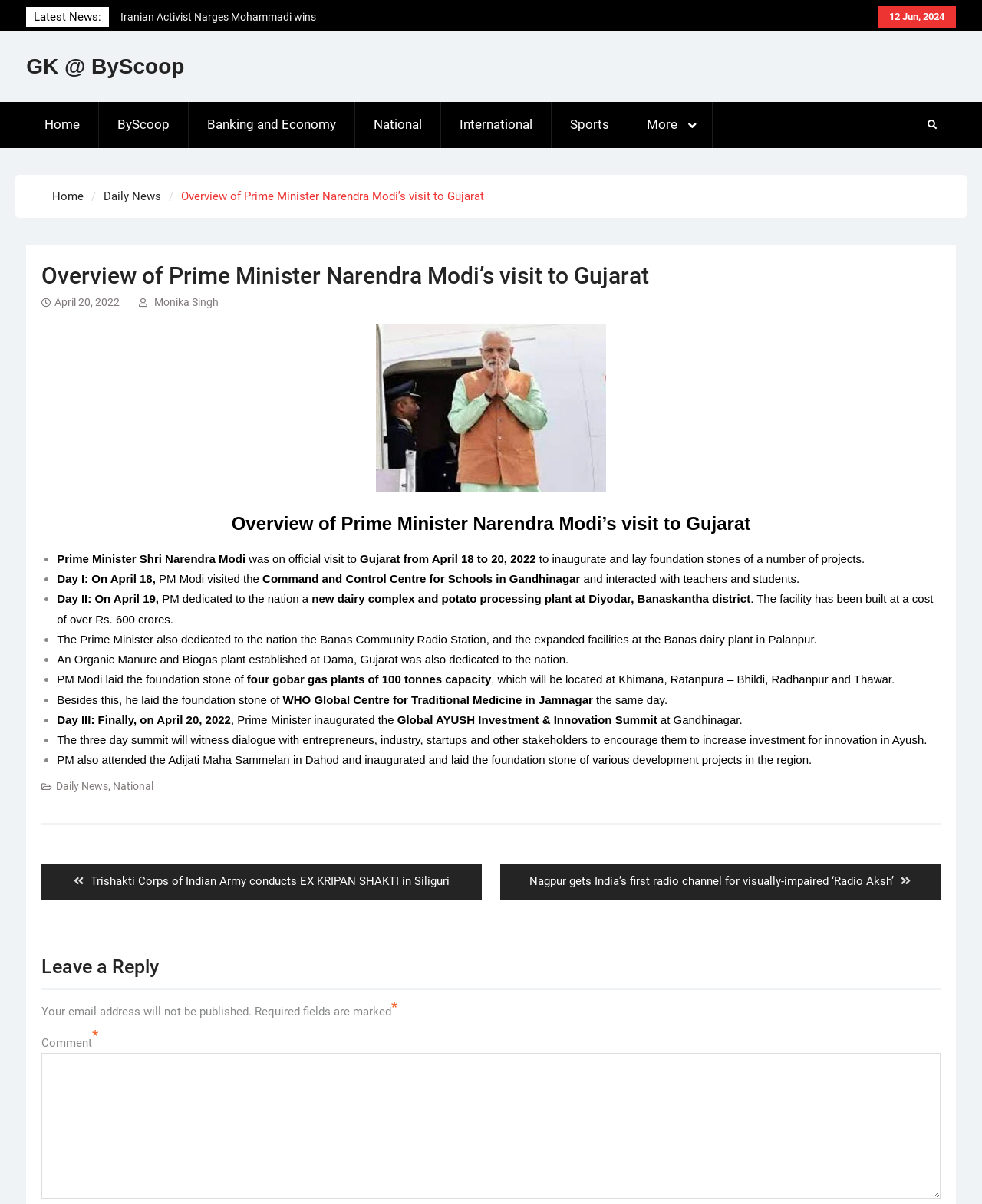Please study the image and answer the question comprehensively:
What is the name of the radio channel mentioned?

The webpage mentions 'Next post: Nagpur gets India’s first radio channel for visually-impaired ‘Radio Aksh’' in the post navigation section, indicating that the radio channel being referred to is Radio Aksh.